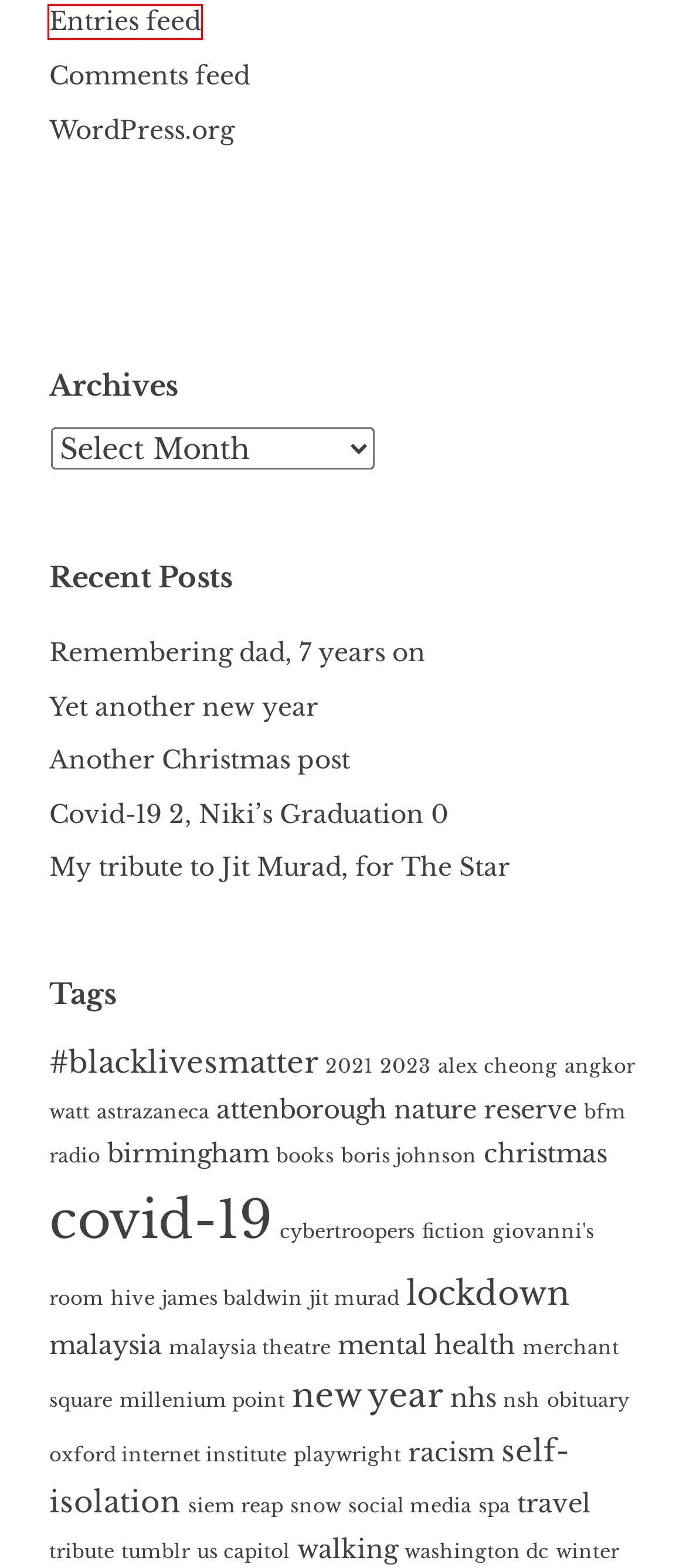You are looking at a screenshot of a webpage with a red bounding box around an element. Determine the best matching webpage description for the new webpage resulting from clicking the element in the red bounding box. Here are the descriptions:
A. playwright – Niki Cheong
B. tribute – Niki Cheong
C. birmingham – Niki Cheong
D. attenborough nature reserve – Niki Cheong
E. hive – Niki Cheong
F. Niki Cheong
G. 2023 – Niki Cheong
H. giovanni's room – Niki Cheong

F